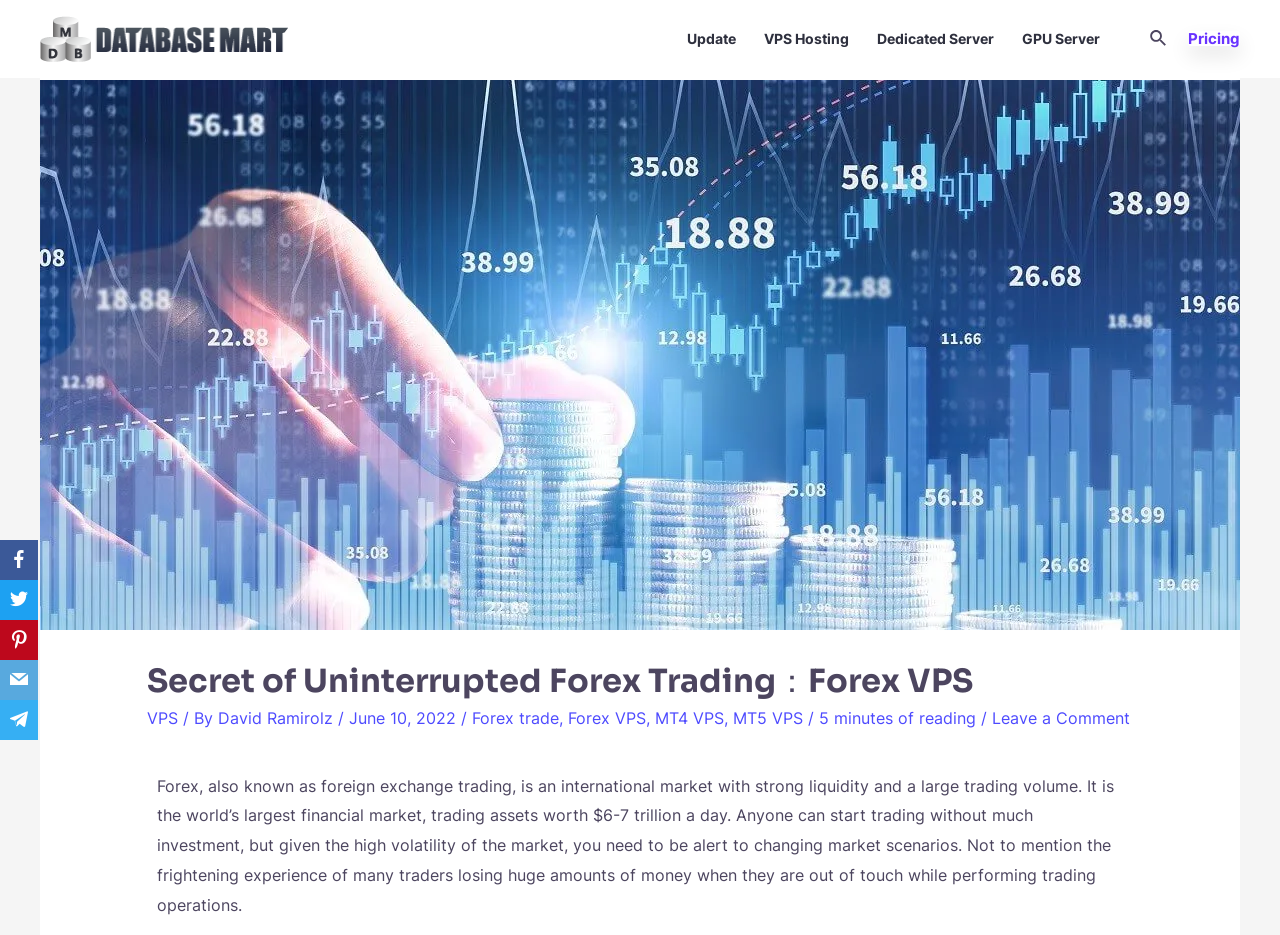Provide a thorough description of the webpage's content and layout.

This webpage is about Forex VPS hosting services, specifically discussing the best options for traders. At the top left corner, there is a logo of Database Mart (DBM) with a link to the homepage. Next to it, there is a navigation menu with links to "Update", "VPS Hosting", "Dedicated Server", and "GPU Server". On the top right corner, there is a search icon link with a small image.

Below the navigation menu, there is a header section with a large image related to Forex VPS hosting. The main title of the article, "Secret of Uninterrupted Forex Trading：Forex VPS", is displayed prominently. The author's name, "David Ramirolz", and the publication date, "June 10, 2022", are also shown.

The article content starts with a brief introduction to Forex trading, explaining that it is an international market with high liquidity and trading volume. The text then highlights the importance of being alert to changing market scenarios and the risks of losing money due to volatility.

On the left side of the page, there are social media links to Facebook, Twitter, Pinterest, Email, and Telegram. At the bottom of the page, there is a link to "Pricing" and a "Leave a Comment" section. Throughout the page, there are various links to related topics, such as "VPS", "Forex trade", "MT4 VPS", and "MT5 VPS".